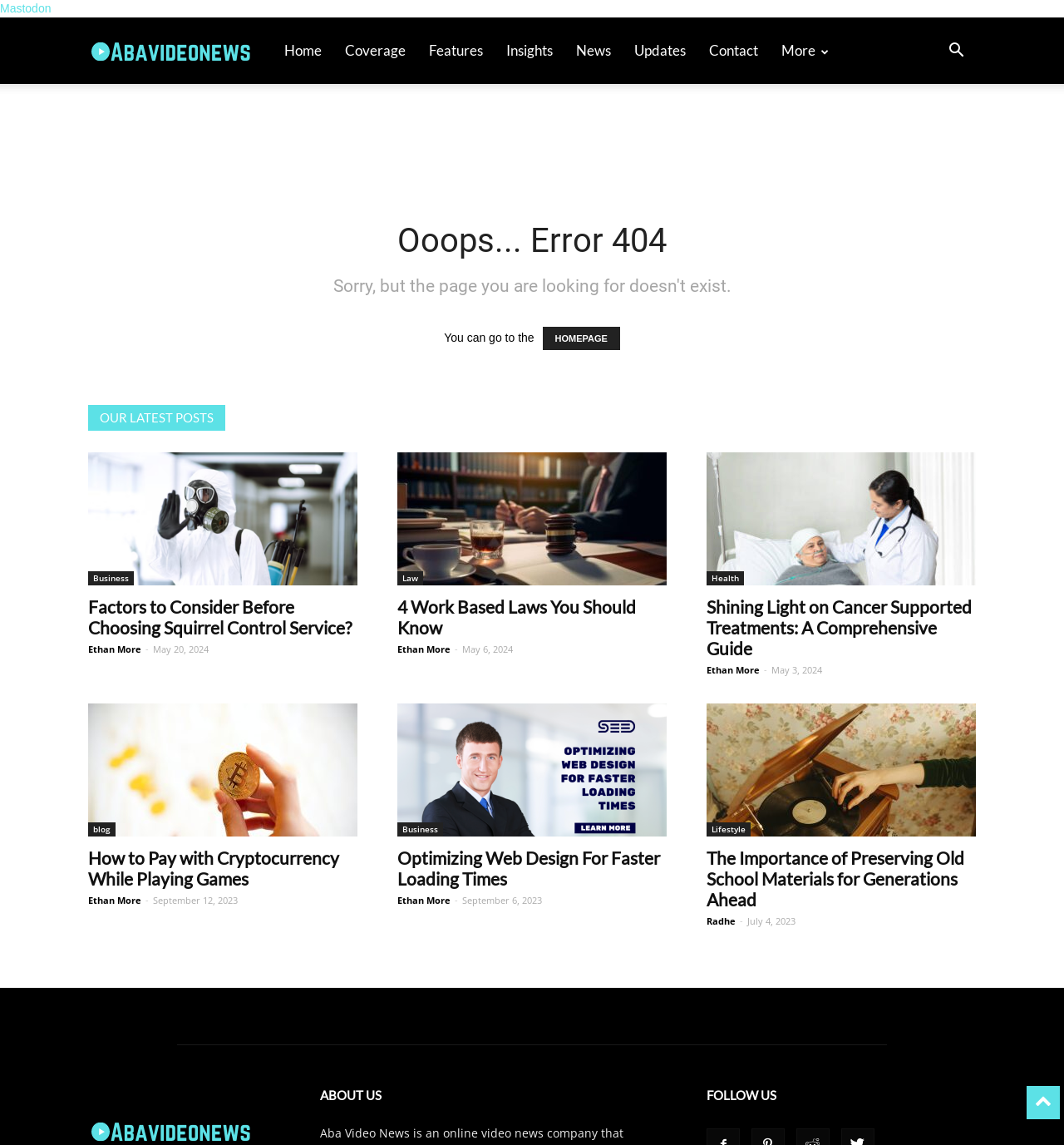Using the format (top-left x, top-left y, bottom-right x, bottom-right y), and given the element description, identify the bounding box coordinates within the screenshot: Ethan More

[0.373, 0.561, 0.423, 0.572]